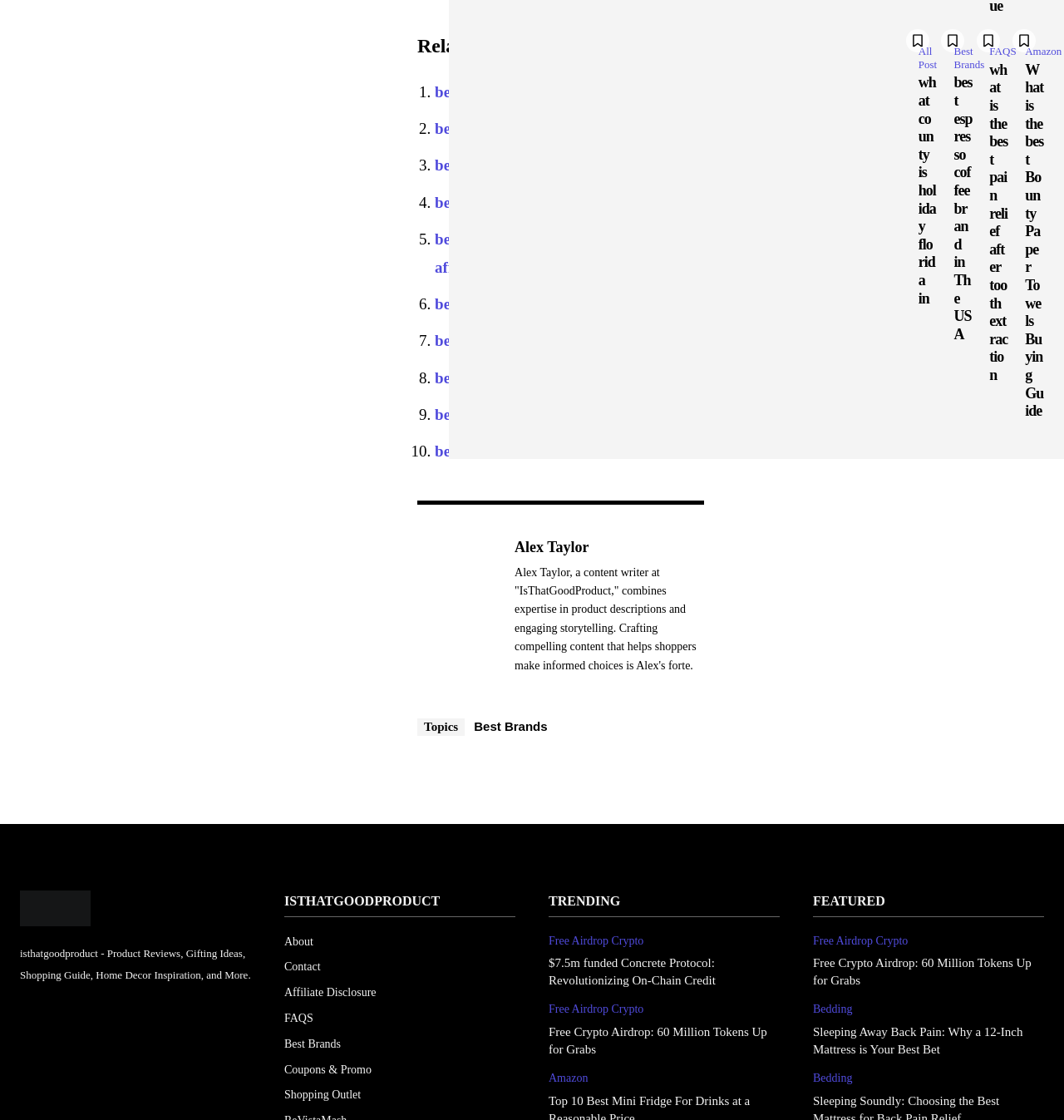Identify the bounding box coordinates necessary to click and complete the given instruction: "Check out the 'FAQS' section".

[0.93, 0.038, 0.96, 0.055]